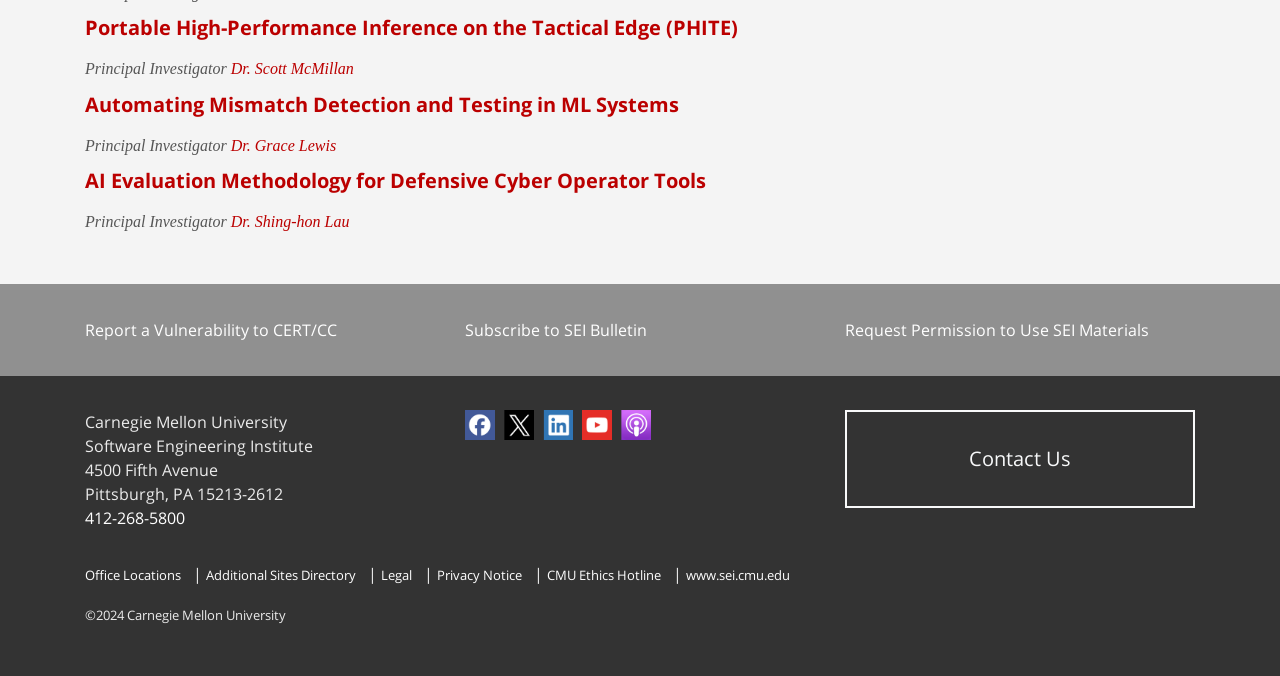What is the phone number of the Software Engineering Institute?
Look at the screenshot and give a one-word or phrase answer.

412-268-5800